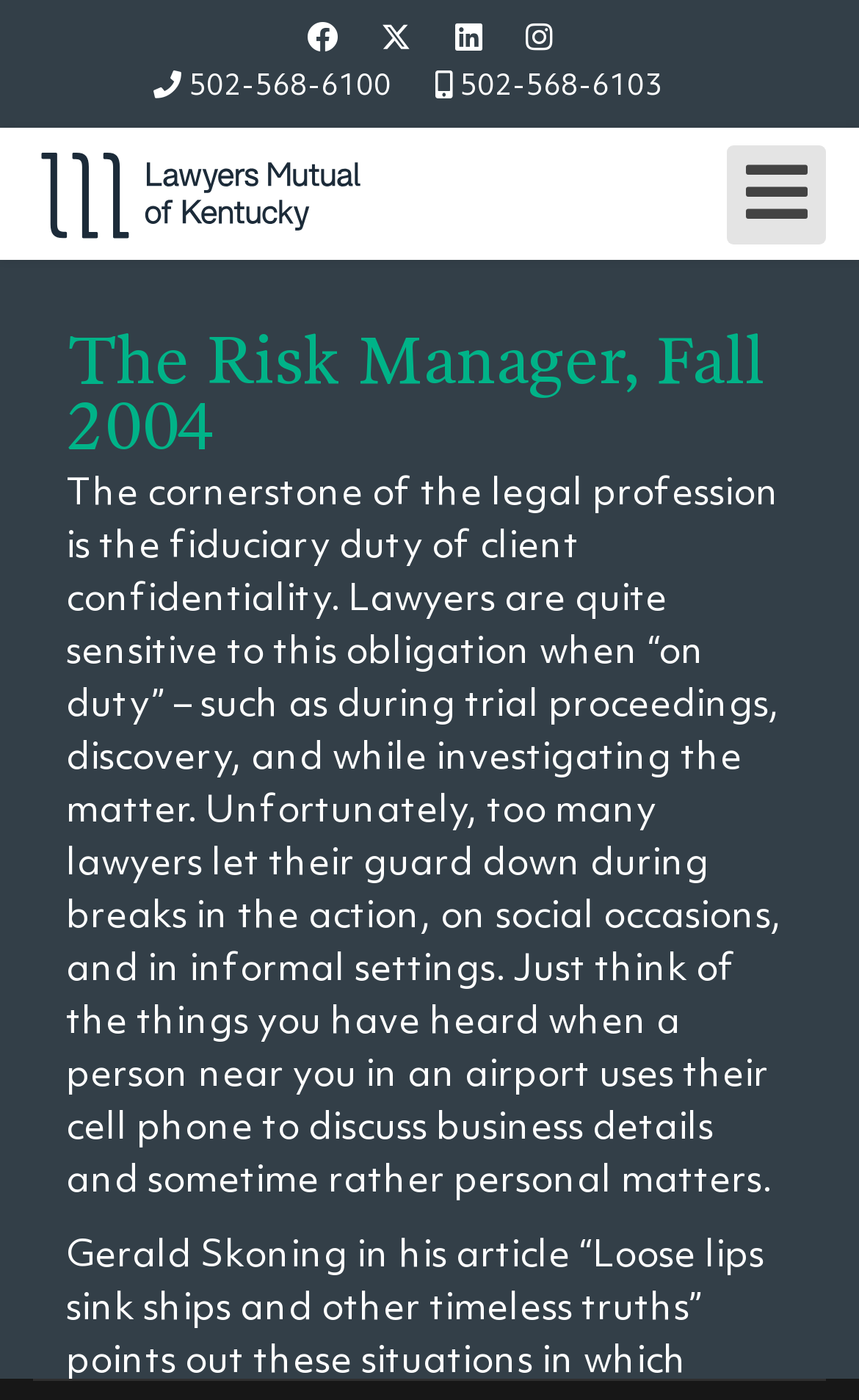Pinpoint the bounding box coordinates of the clickable area needed to execute the instruction: "Call 502-568-6100". The coordinates should be specified as four float numbers between 0 and 1, i.e., [left, top, right, bottom].

[0.219, 0.052, 0.455, 0.072]